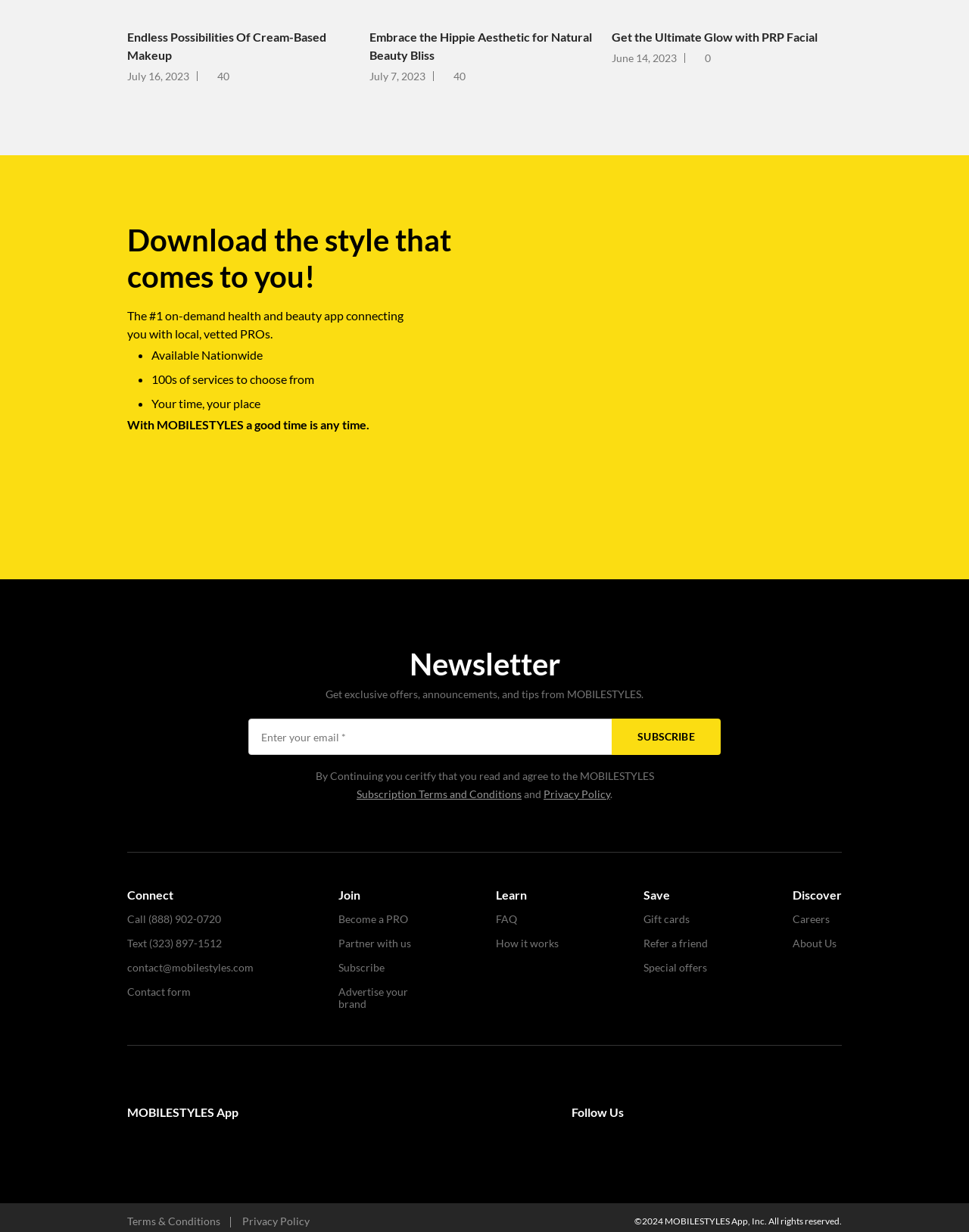Identify the bounding box coordinates for the UI element that matches this description: "FAQ".

[0.512, 0.741, 0.534, 0.751]